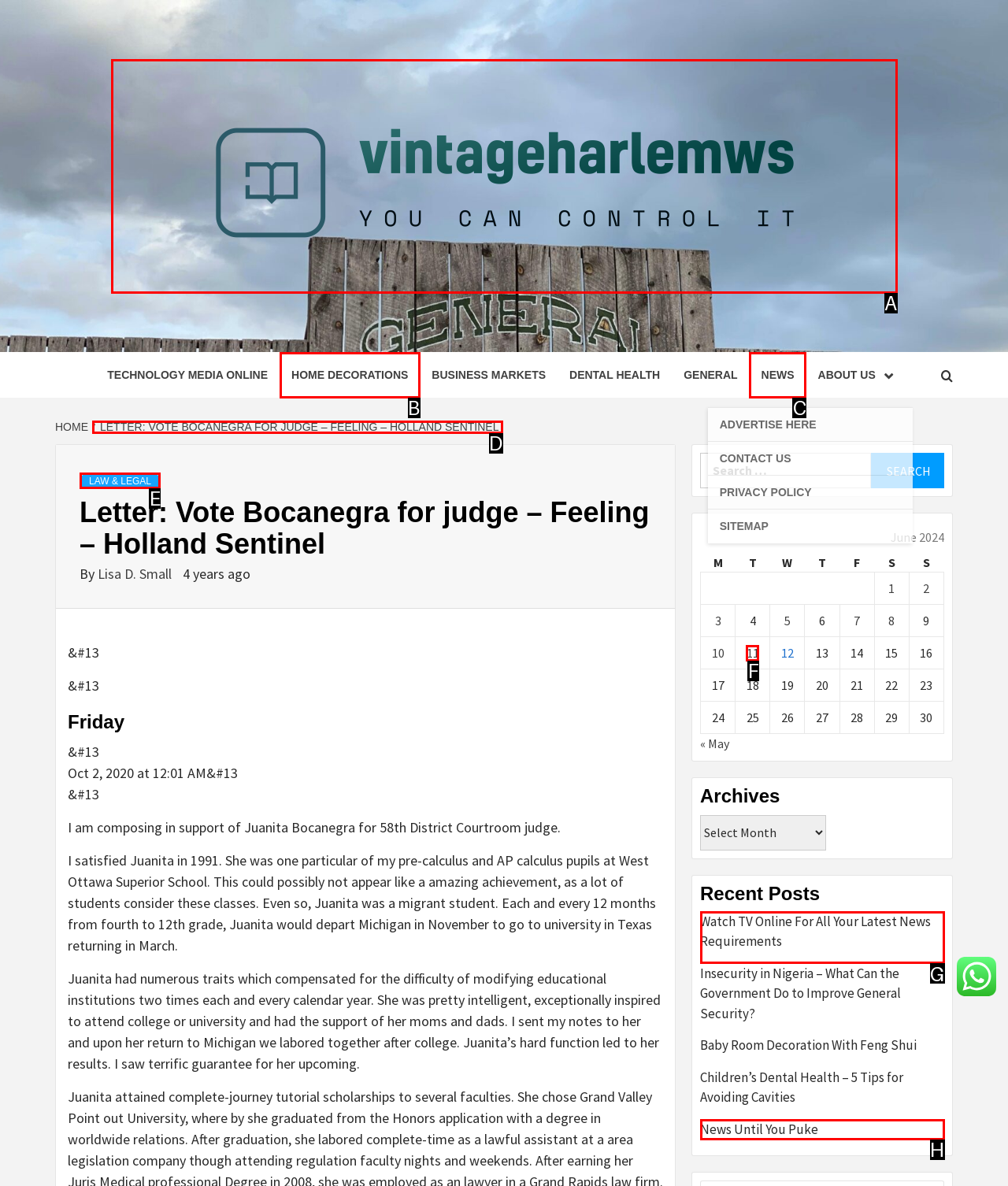Select the letter of the element you need to click to complete this task: View the 'LAW & LEGAL' category
Answer using the letter from the specified choices.

E